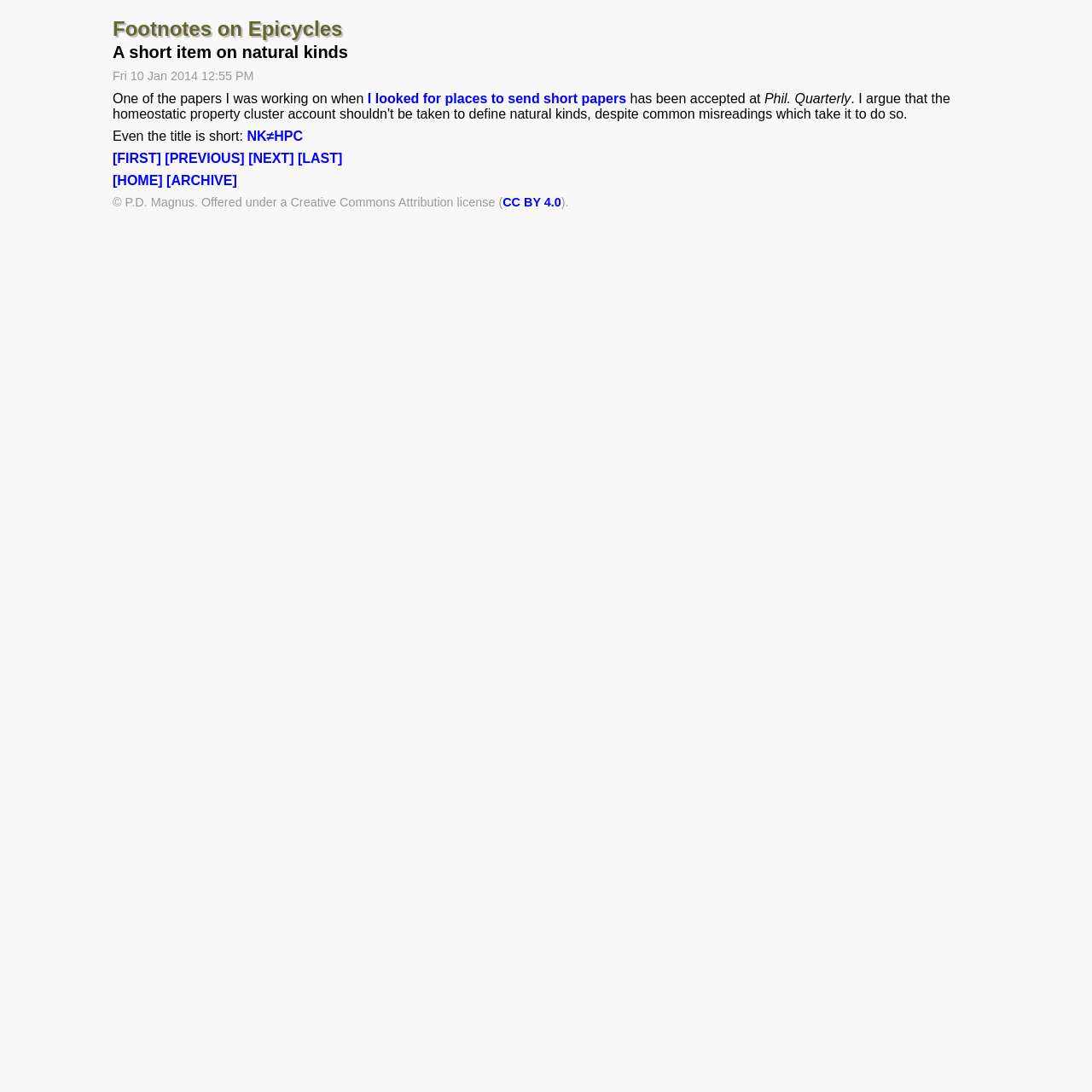Locate the bounding box of the UI element described in the following text: "[LAST]".

[0.273, 0.138, 0.314, 0.152]